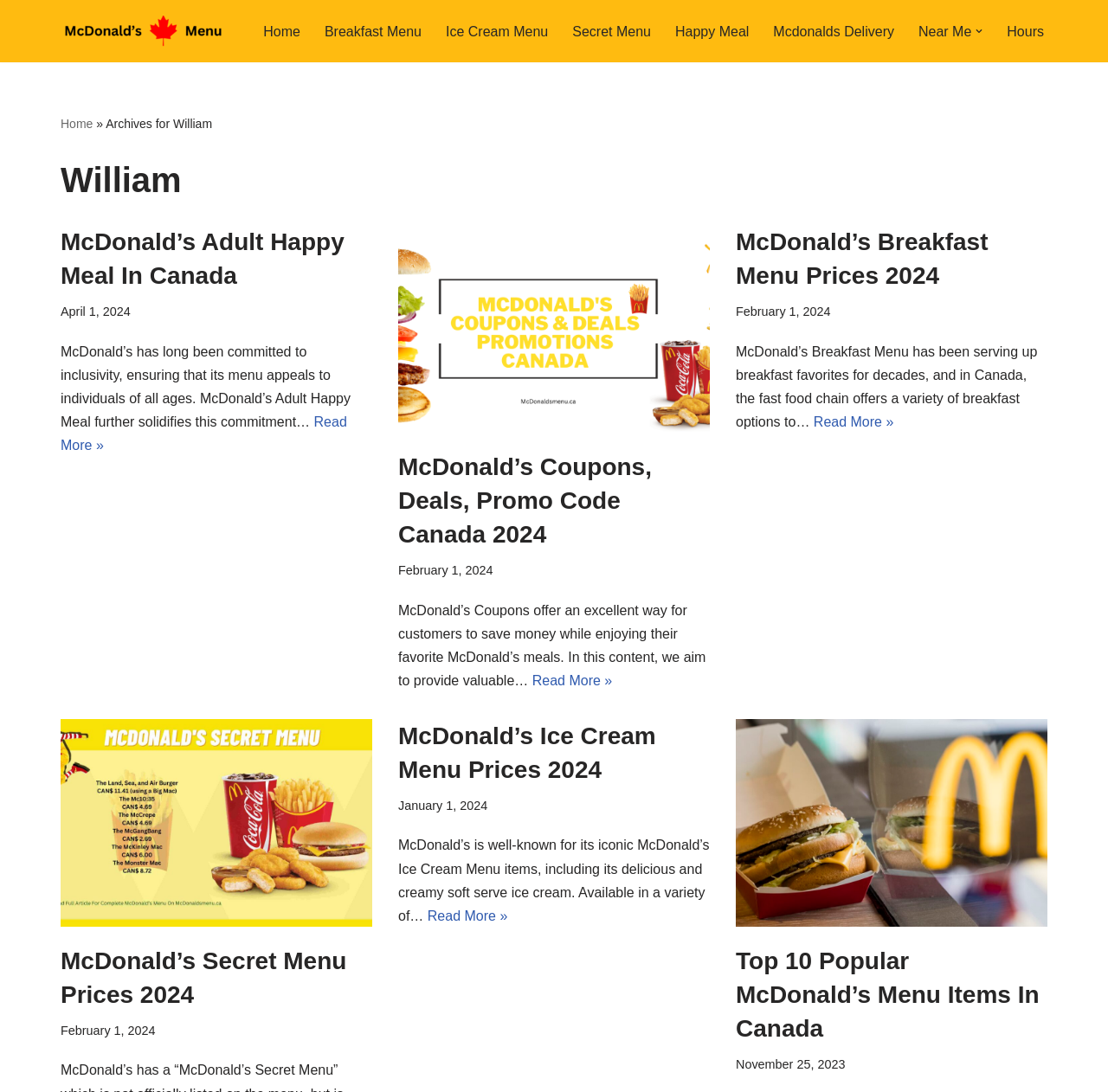Respond with a single word or phrase for the following question: 
What is the title of the first article?

McDonald’s Adult Happy Meal In Canada